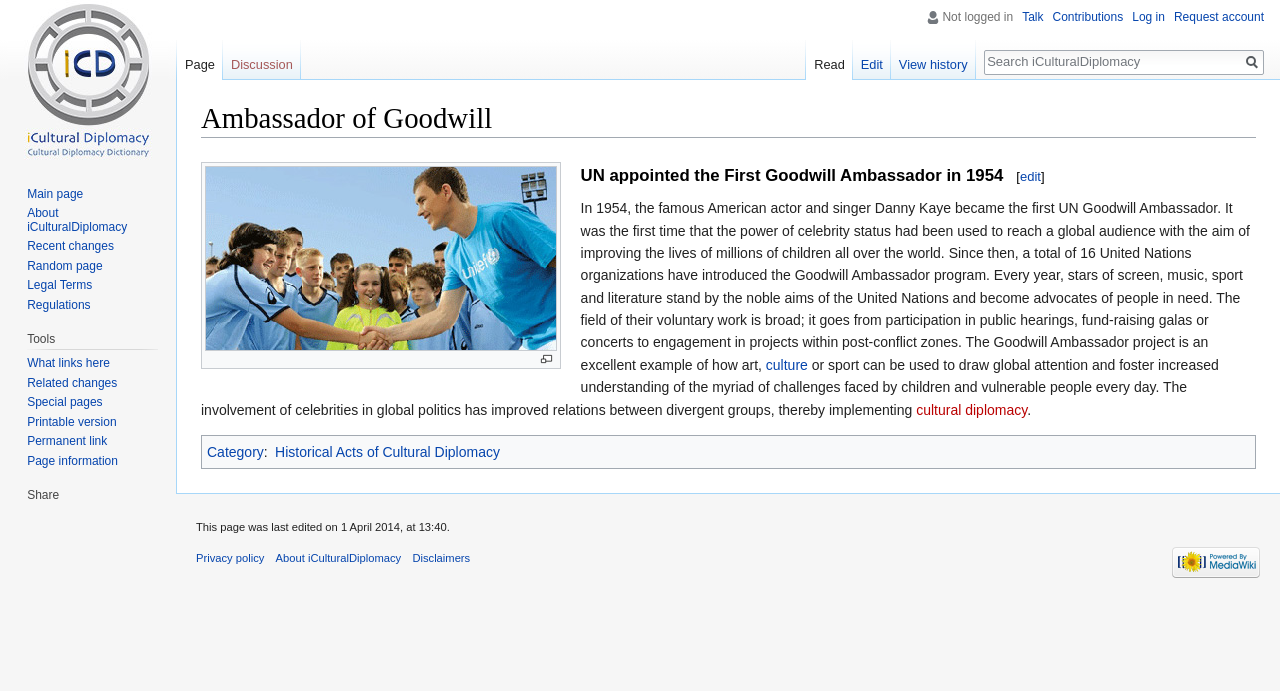Refer to the image and offer a detailed explanation in response to the question: What is the name of the software that powers the webpage?

The answer can be found at the bottom of the webpage, where it says 'Powered by MediaWiki' with a corresponding image.